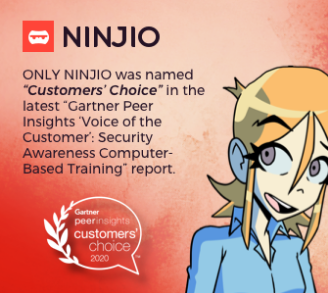What is the title of the report that recognized NINJIO?
From the screenshot, supply a one-word or short-phrase answer.

Gartner Peer Insights report